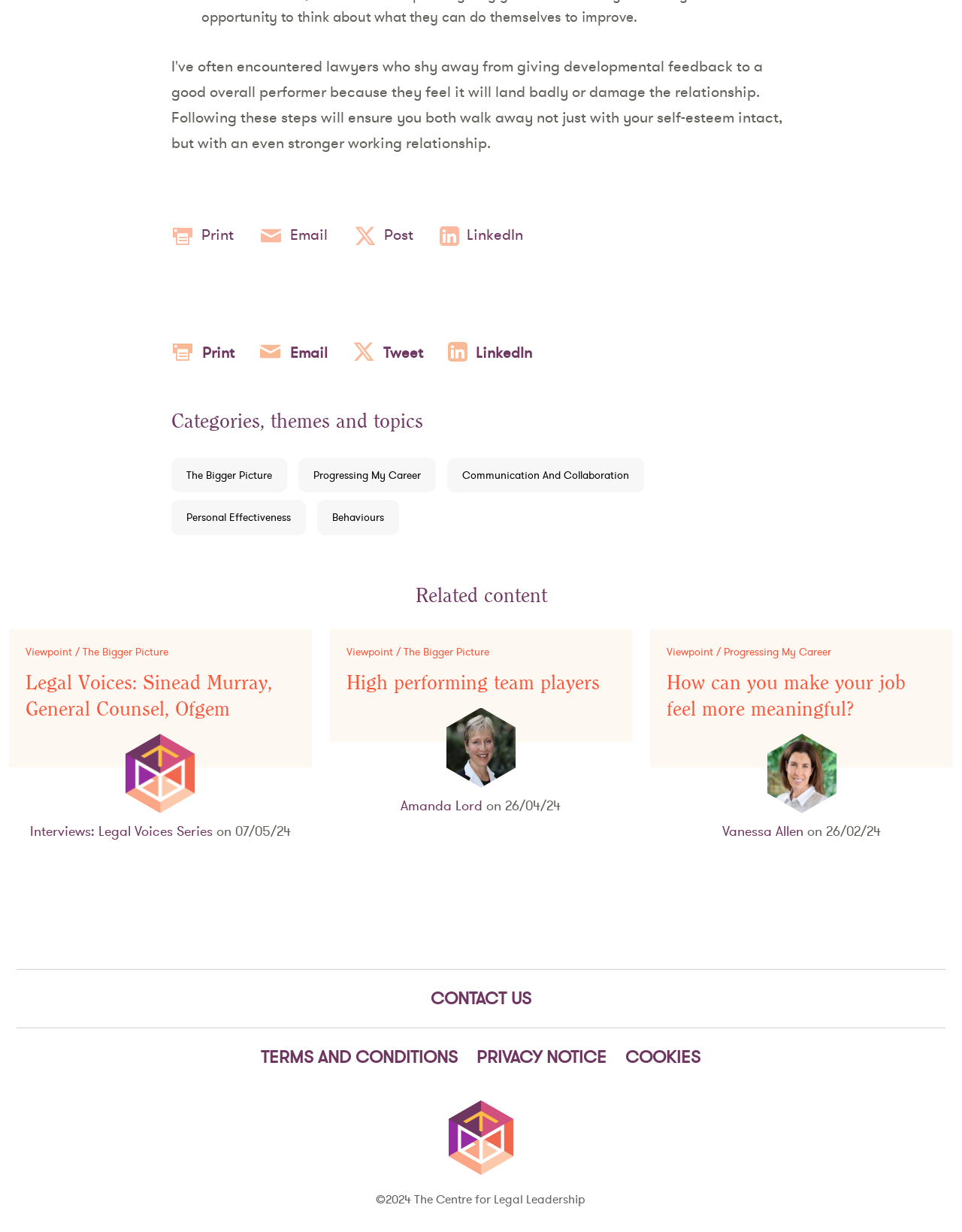Please answer the following question using a single word or phrase: 
How many images are there on the webpage?

2